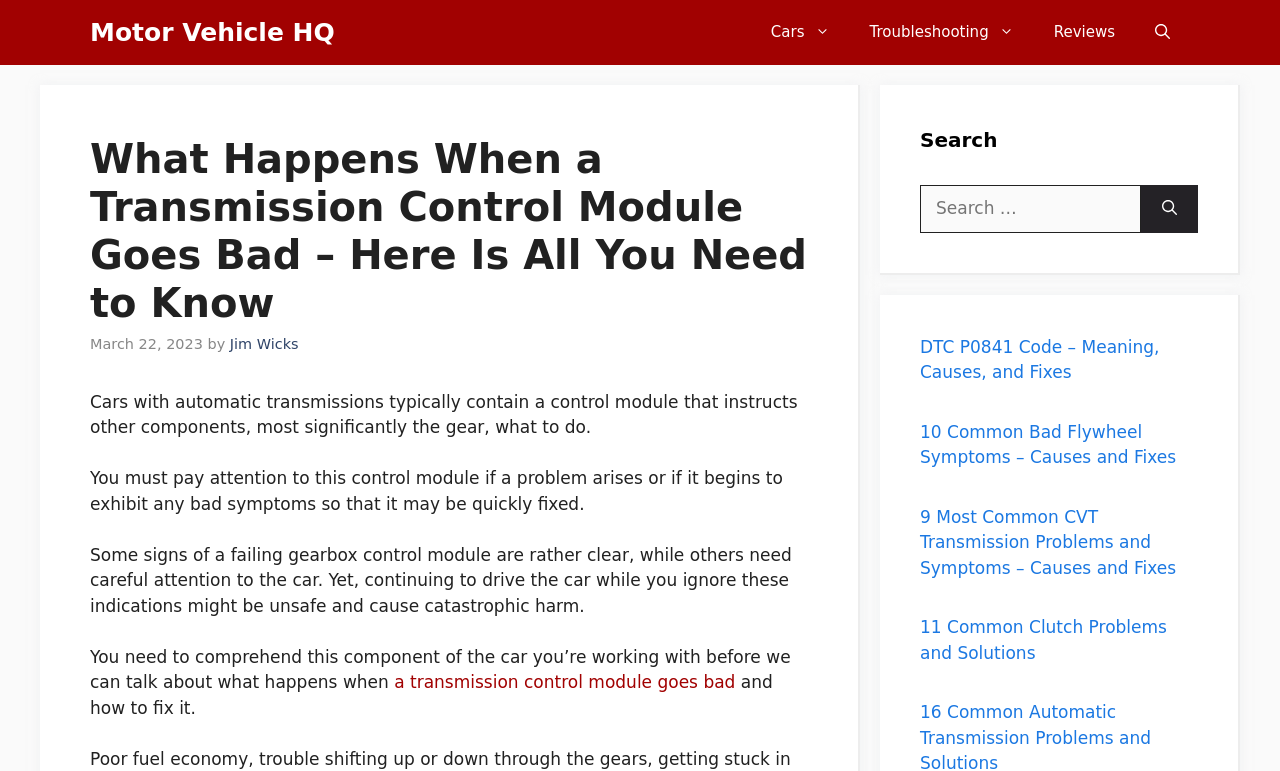Who wrote the article 'What Happens When a Transmission Control Module Goes Bad – Here Is All You Need to Know'?
Please answer the question with as much detail as possible using the screenshot.

The webpage credits Jim Wicks as the author of the article 'What Happens When a Transmission Control Module Goes Bad – Here Is All You Need to Know'.